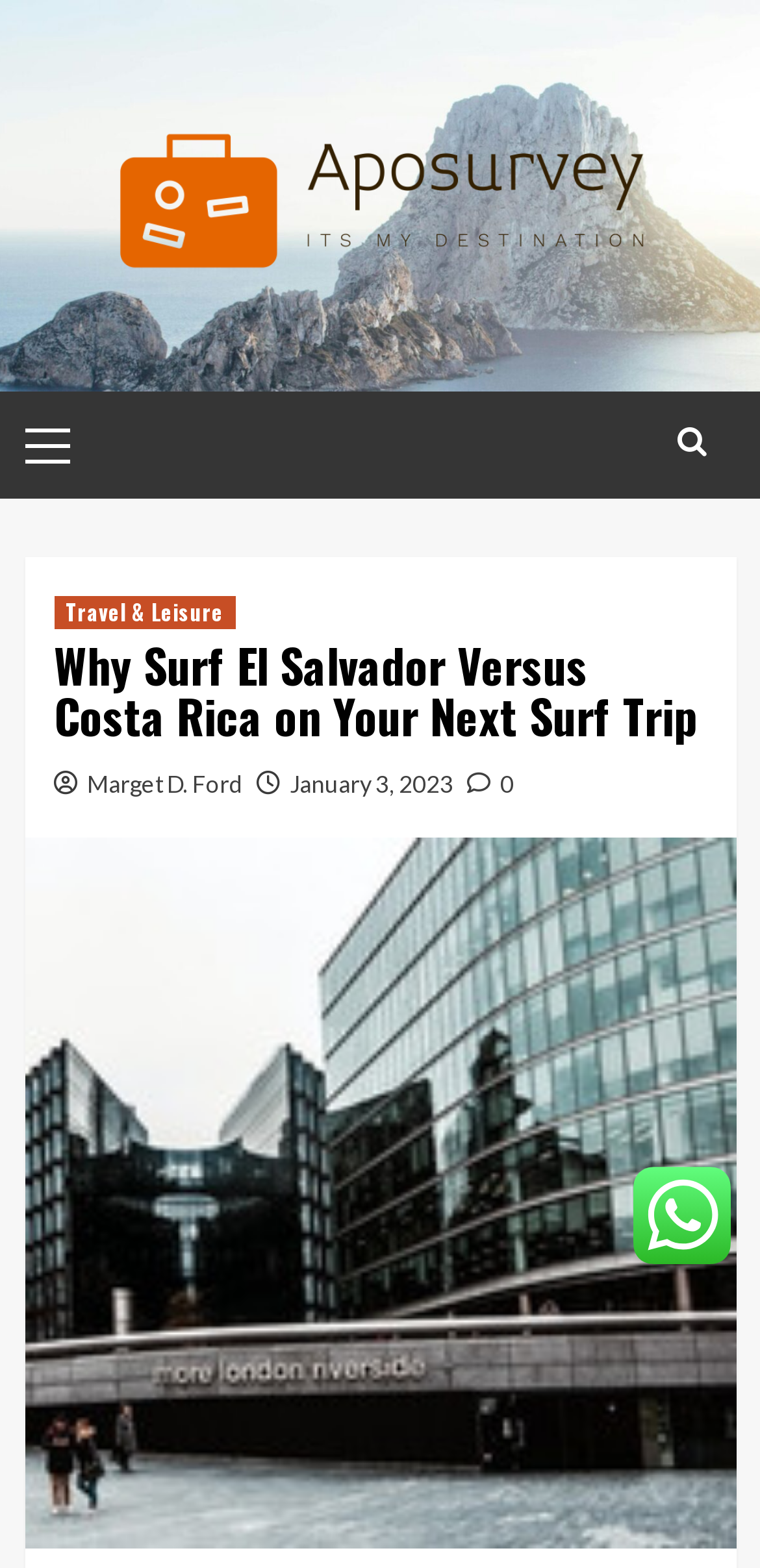Use one word or a short phrase to answer the question provided: 
What is the category of the article?

Travel & Leisure